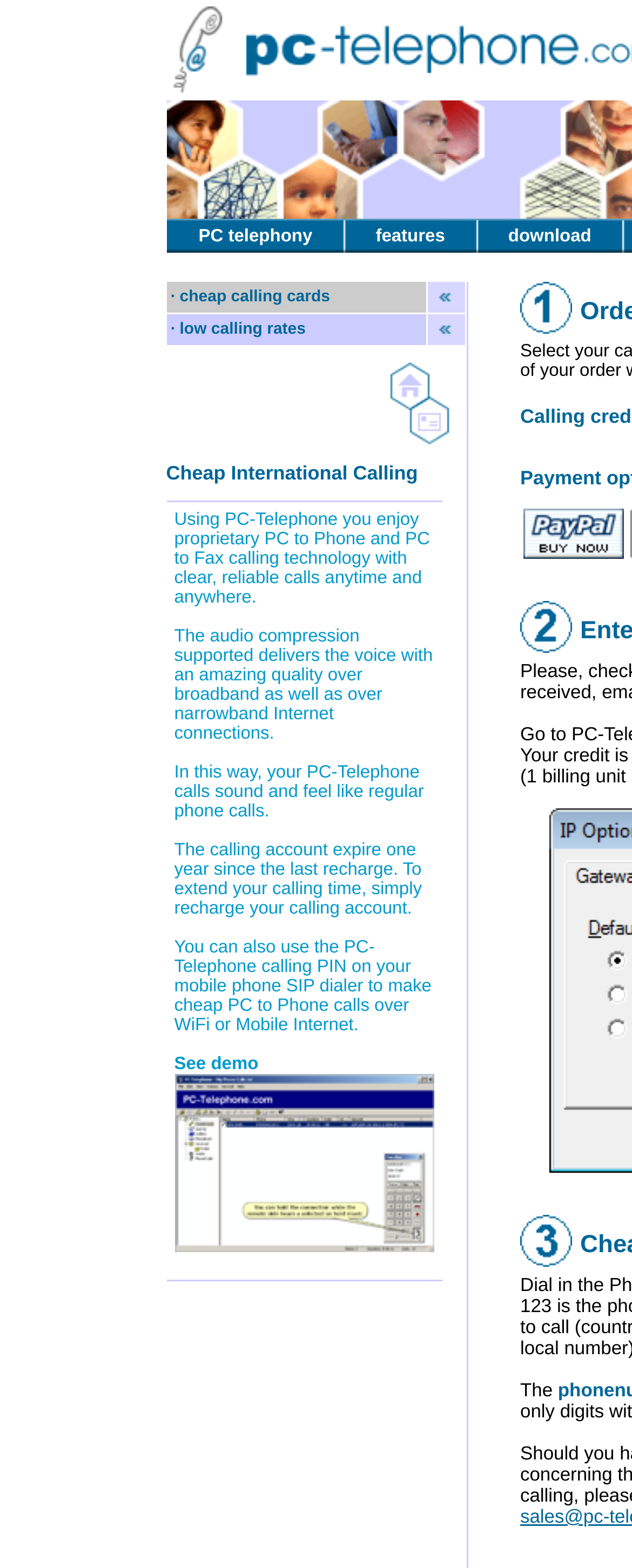Please extract the webpage's main title and generate its text content.

Cheap International Calling Cards PC to Phone Fax Calls over Internet